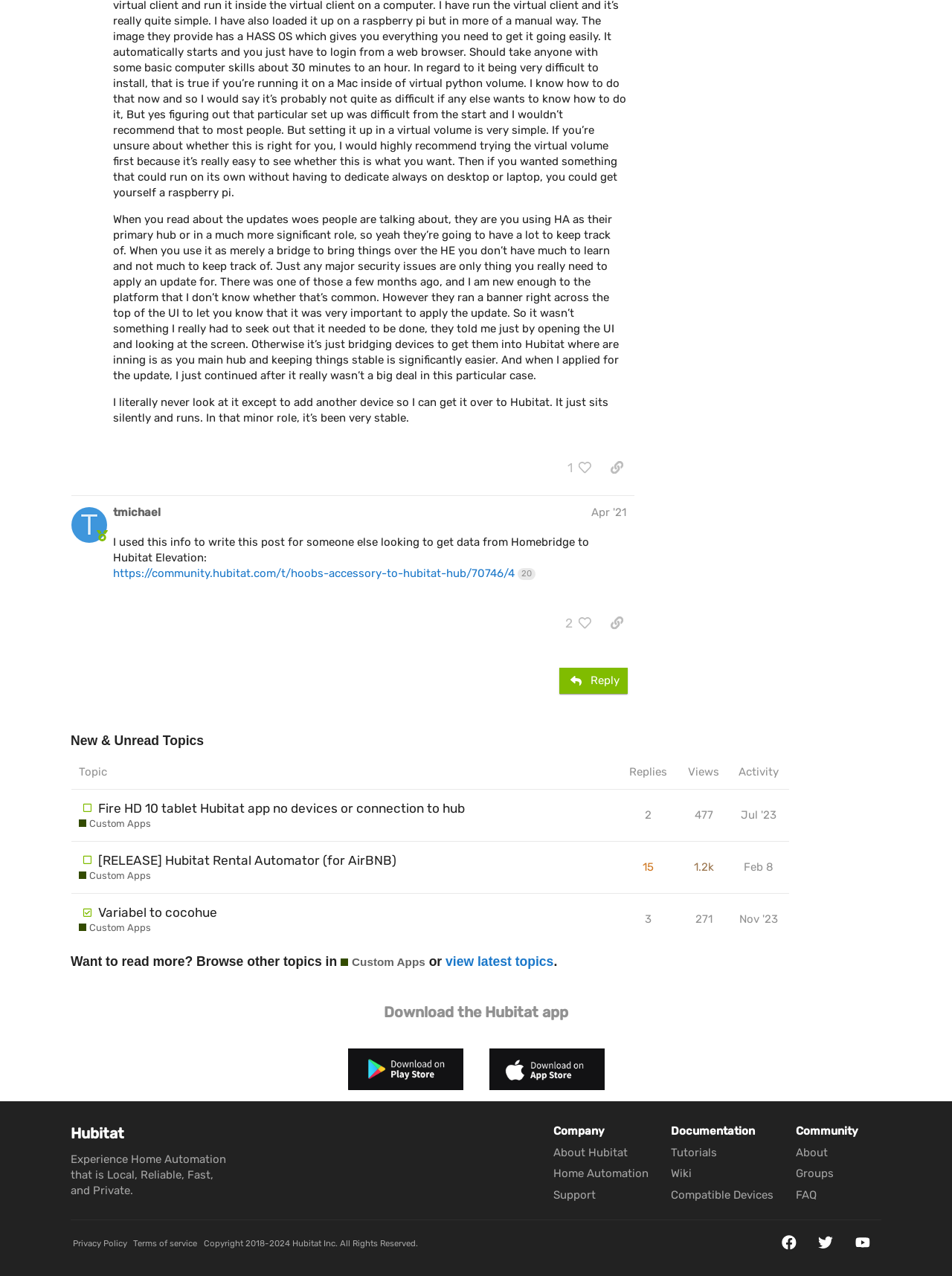What is the name of the app mentioned in the webpage?
Based on the image, answer the question with a single word or brief phrase.

Hubitat